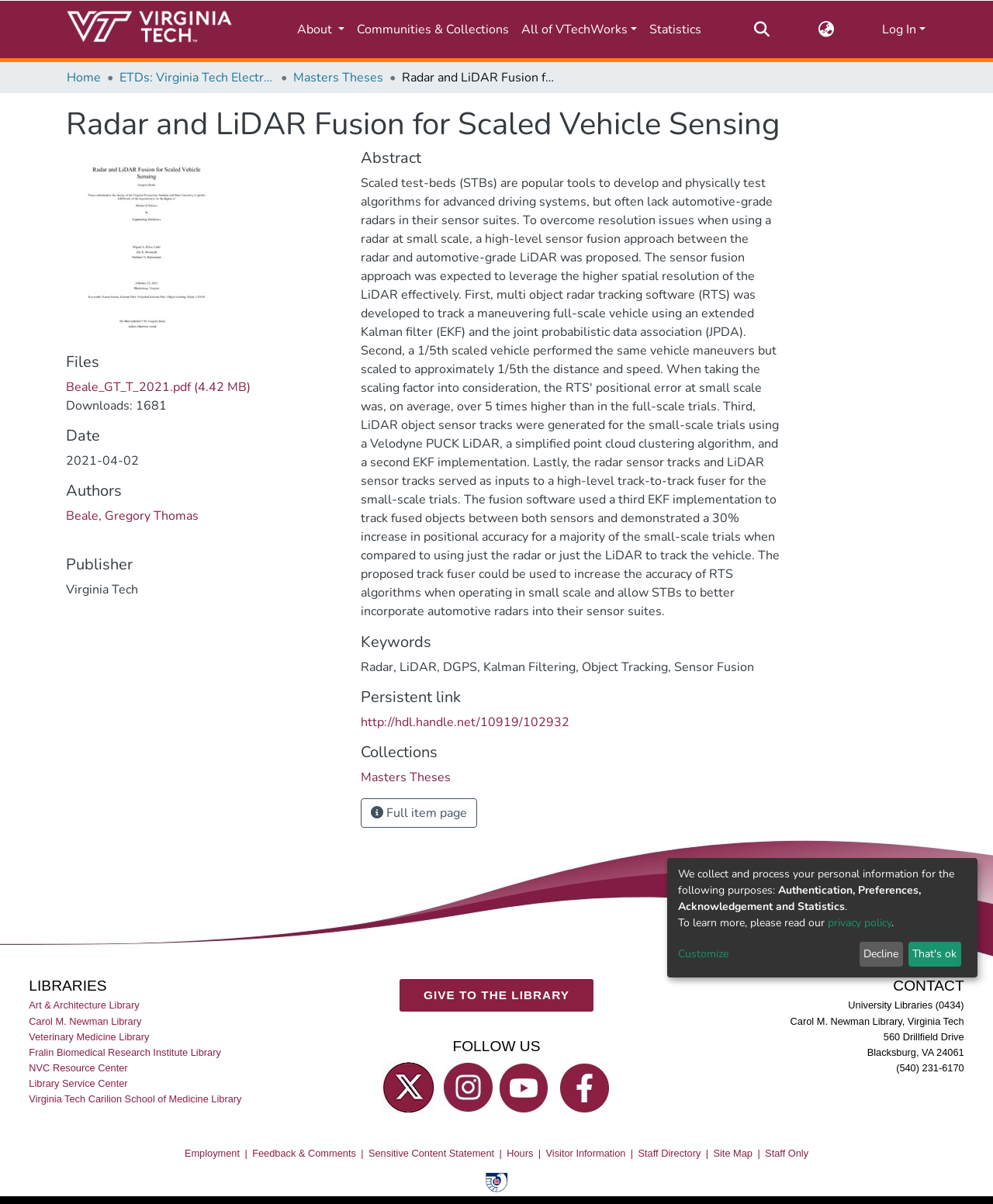How many times has the thesis been downloaded?
Provide an in-depth answer to the question, covering all aspects.

The question asks for the number of downloads of the thesis, which can be found in the static text element with the text 'Downloads: 1681'.